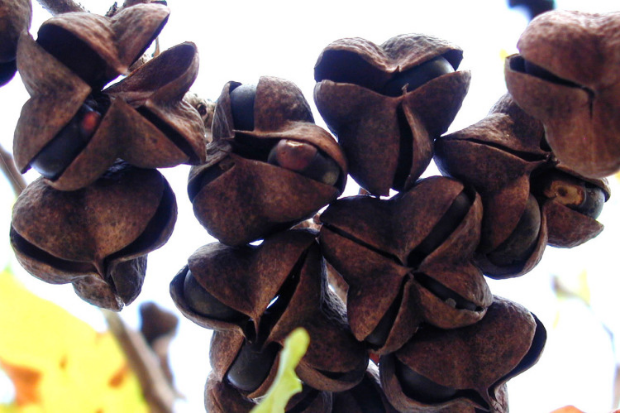What is the color of the seeds inside the pods?
Kindly give a detailed and elaborate answer to the question.

According to the caption, the pods open up to reveal 'glossy, black seeds inside', which directly answers this question.